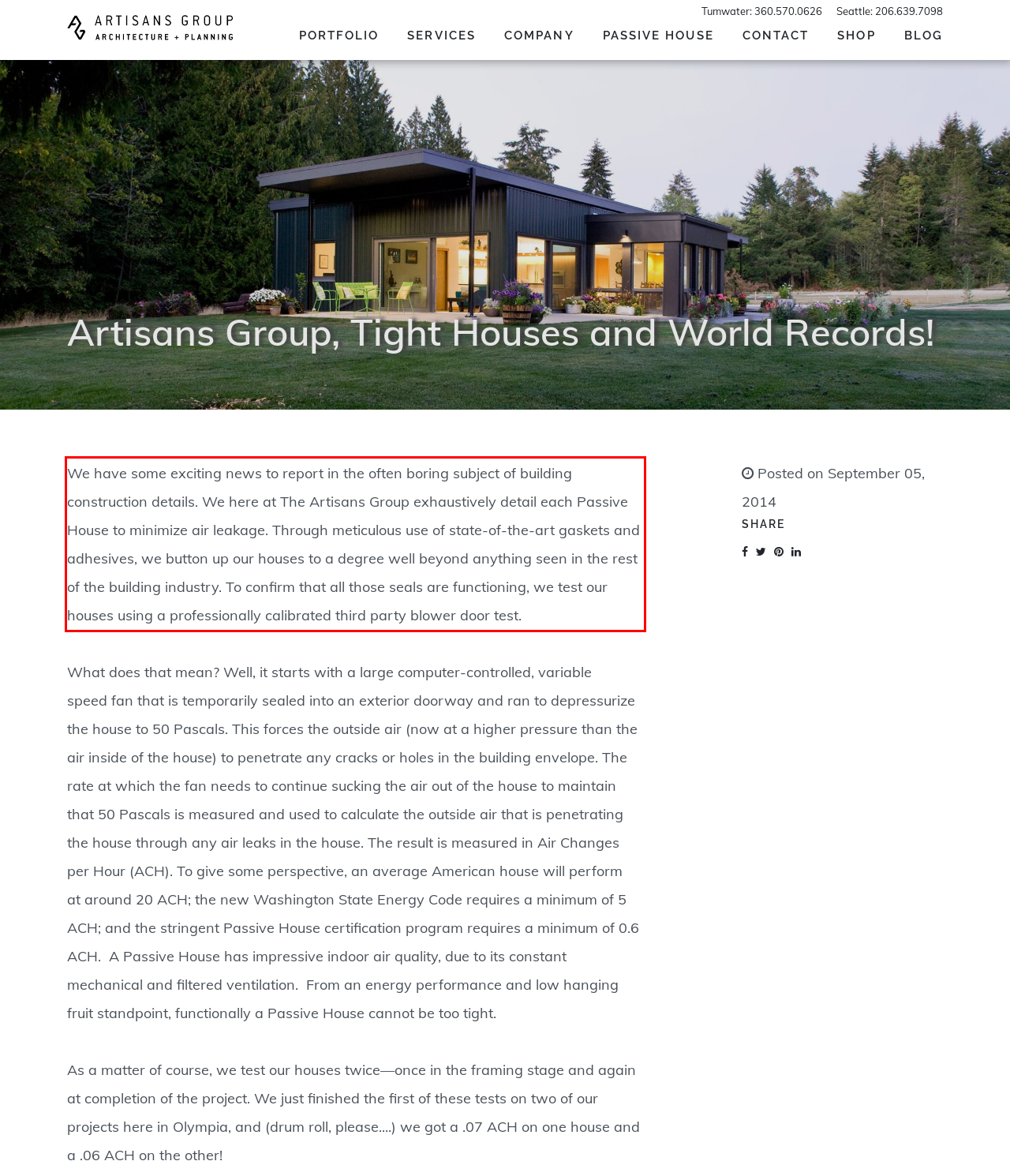Locate the red bounding box in the provided webpage screenshot and use OCR to determine the text content inside it.

We have some exciting news to report in the often boring subject of building construction details. We here at The Artisans Group exhaustively detail each Passive House to minimize air leakage. Through meticulous use of state-of-the-art gaskets and adhesives, we button up our houses to a degree well beyond anything seen in the rest of the building industry. To confirm that all those seals are functioning, we test our houses using a professionally calibrated third party blower door test.